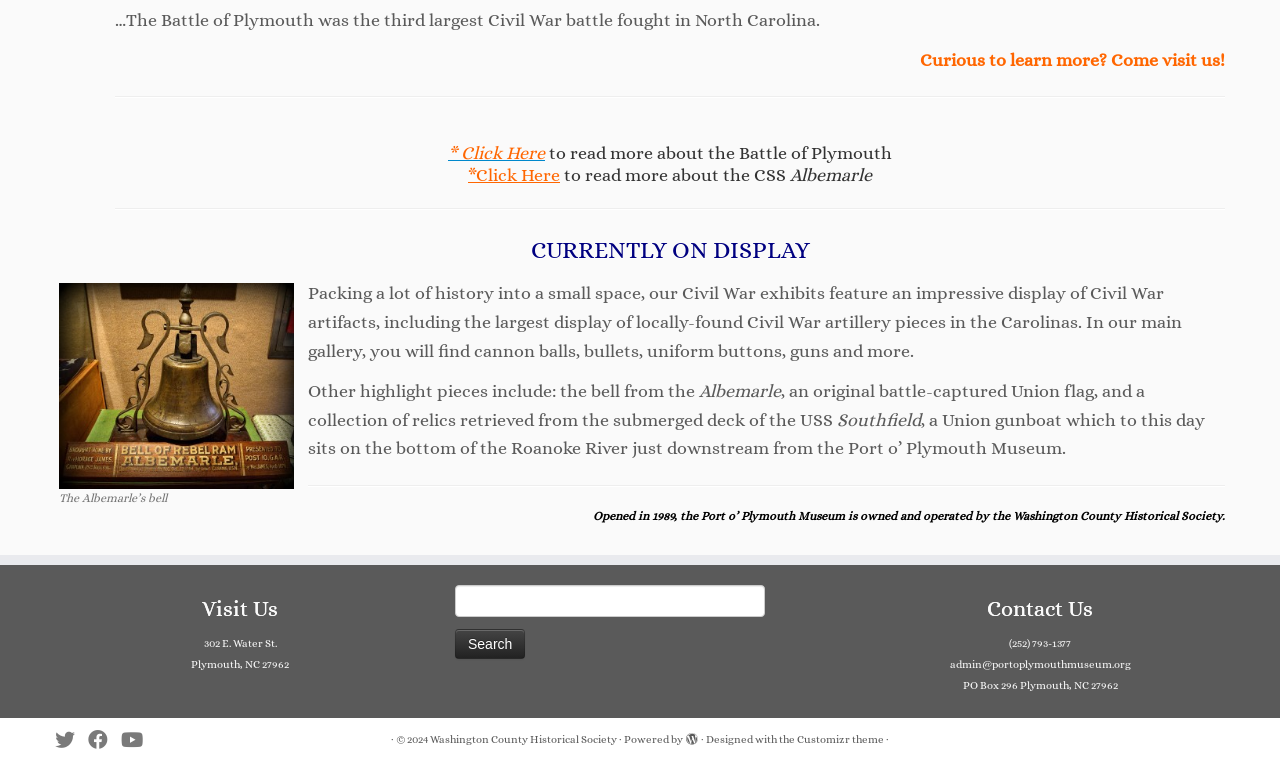Give a one-word or short phrase answer to this question: 
What is the name of the historical society that owns the museum?

Washington County Historical Society